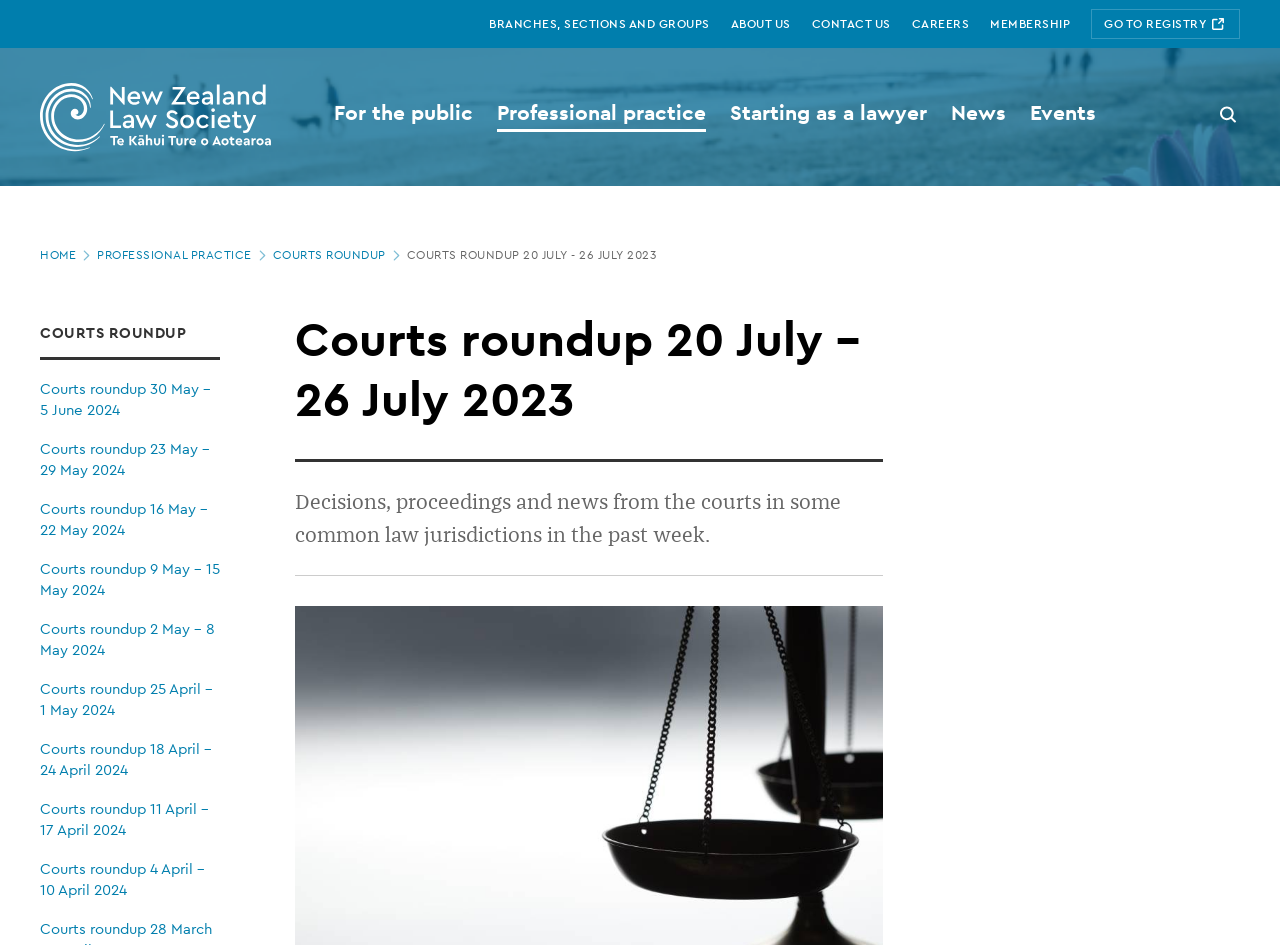Using the webpage screenshot and the element description Starting as a lawyer, determine the bounding box coordinates. Specify the coordinates in the format (top-left x, top-left y, bottom-right x, bottom-right y) with values ranging from 0 to 1.

[0.561, 0.063, 0.734, 0.184]